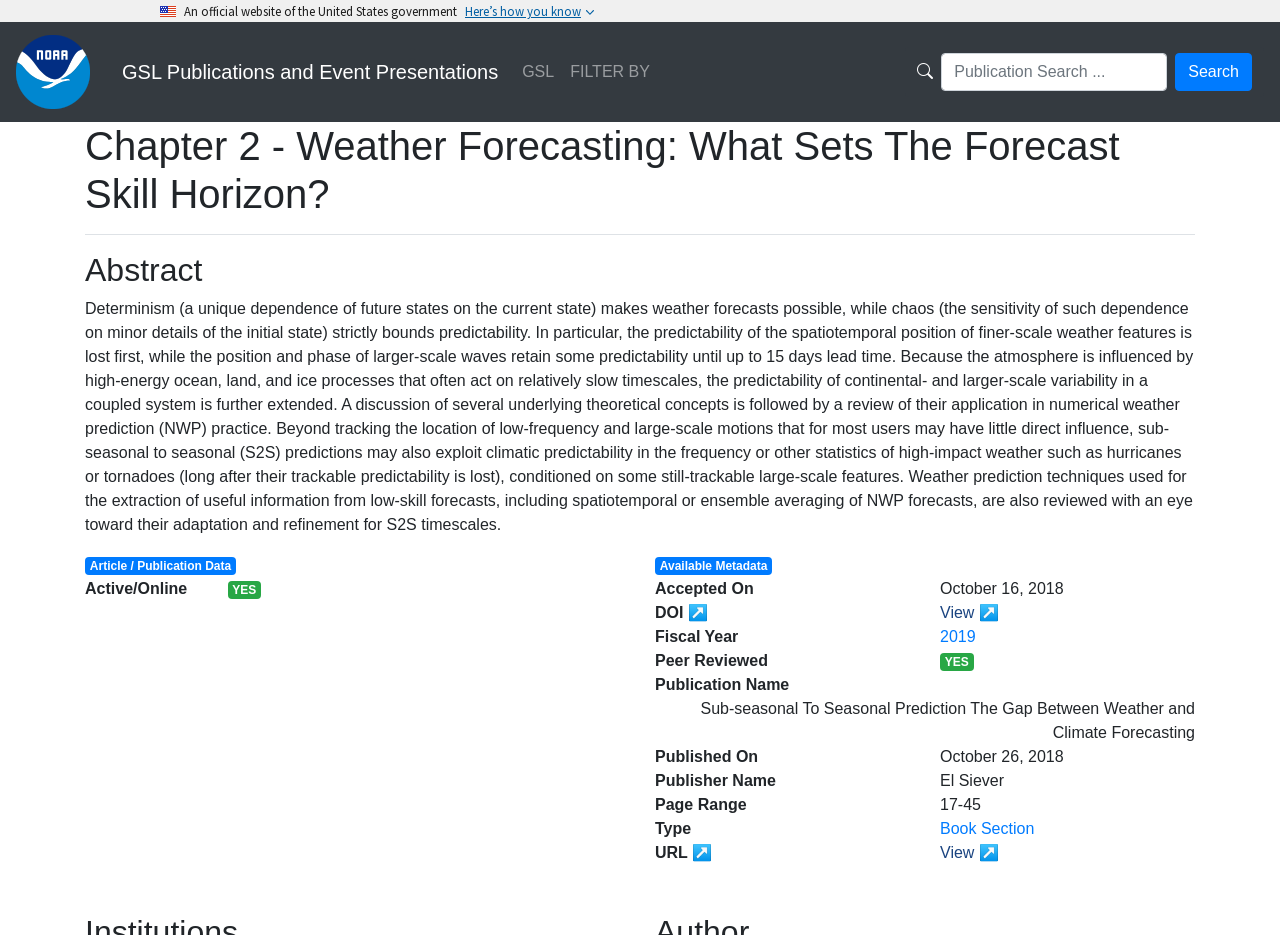Can you pinpoint the bounding box coordinates for the clickable element required for this instruction: "Filter publications by category"? The coordinates should be four float numbers between 0 and 1, i.e., [left, top, right, bottom].

[0.439, 0.056, 0.514, 0.098]